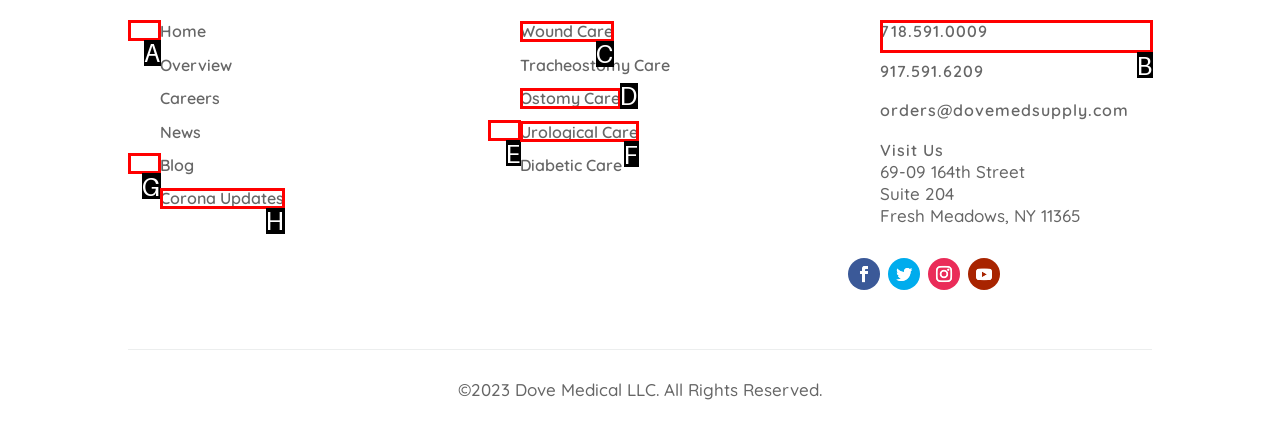Determine the letter of the element to click to accomplish this task: Call 718.591.0009. Respond with the letter.

B